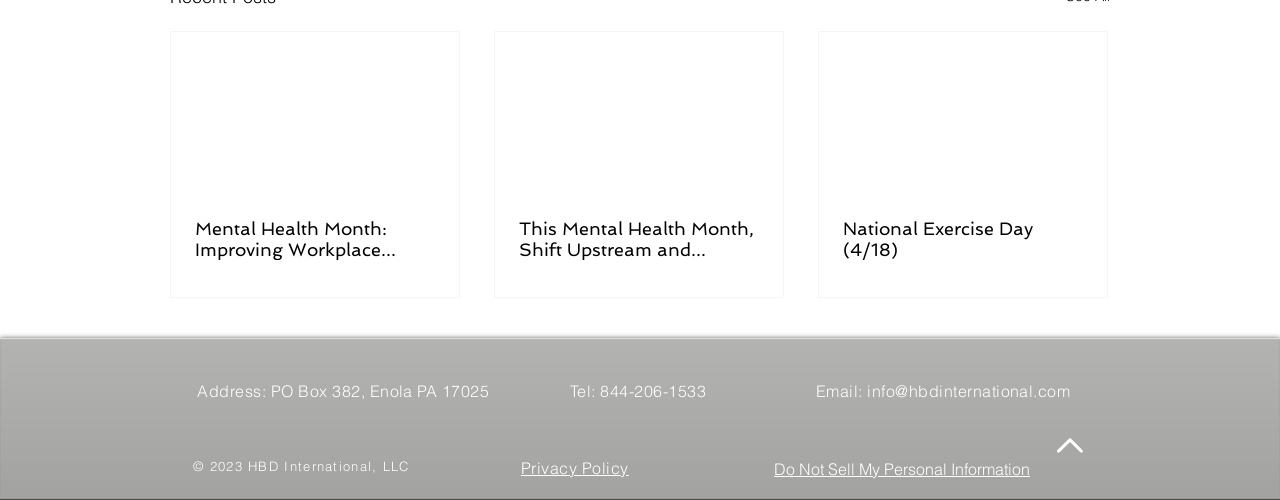How many articles are on the webpage?
By examining the image, provide a one-word or phrase answer.

3